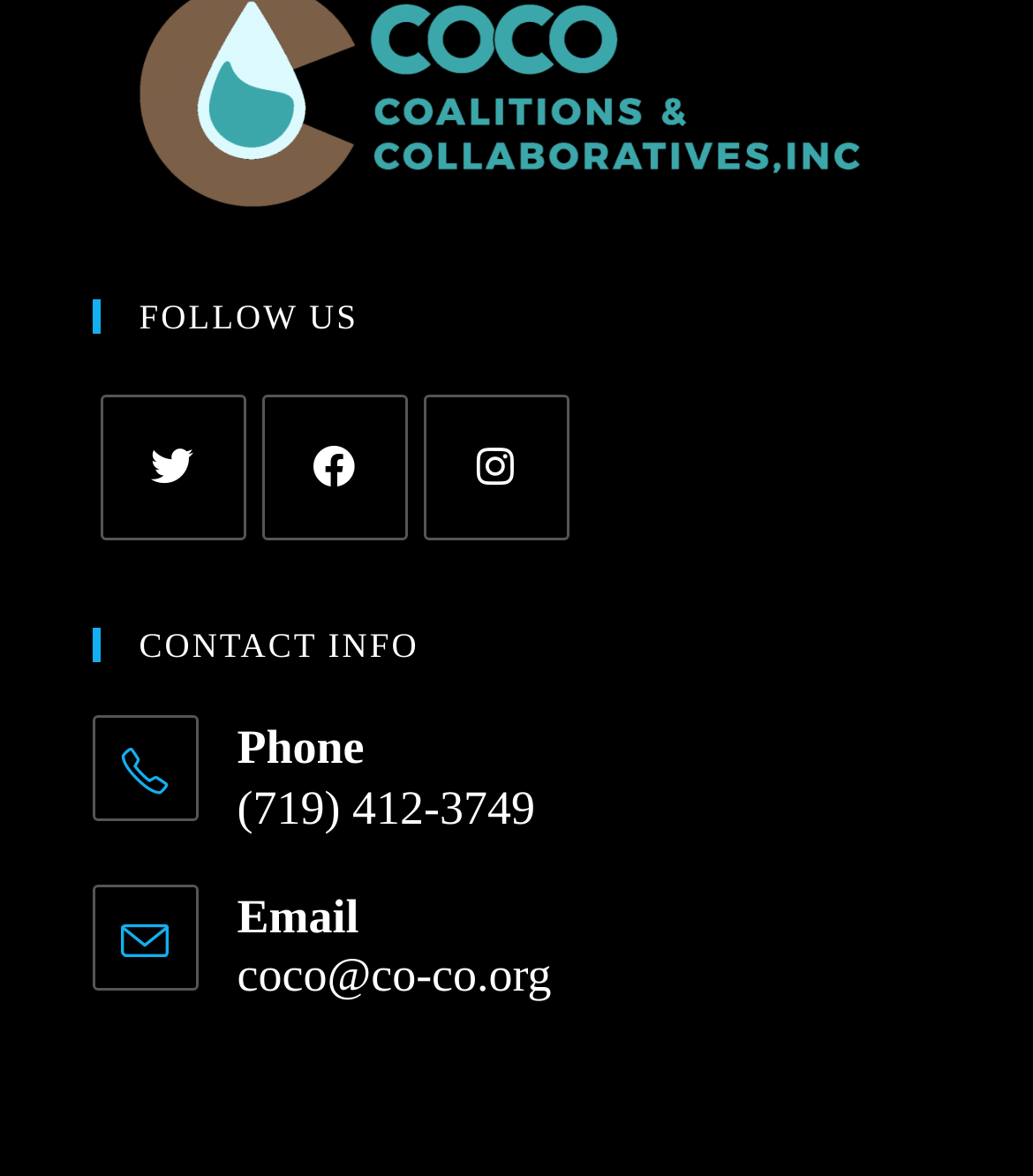What social media platforms can you follow COCO on?
Based on the image, answer the question with as much detail as possible.

I found the social media links by looking at the 'FOLLOW US' section, where there are links to 'Facebook' and 'Instagram'.